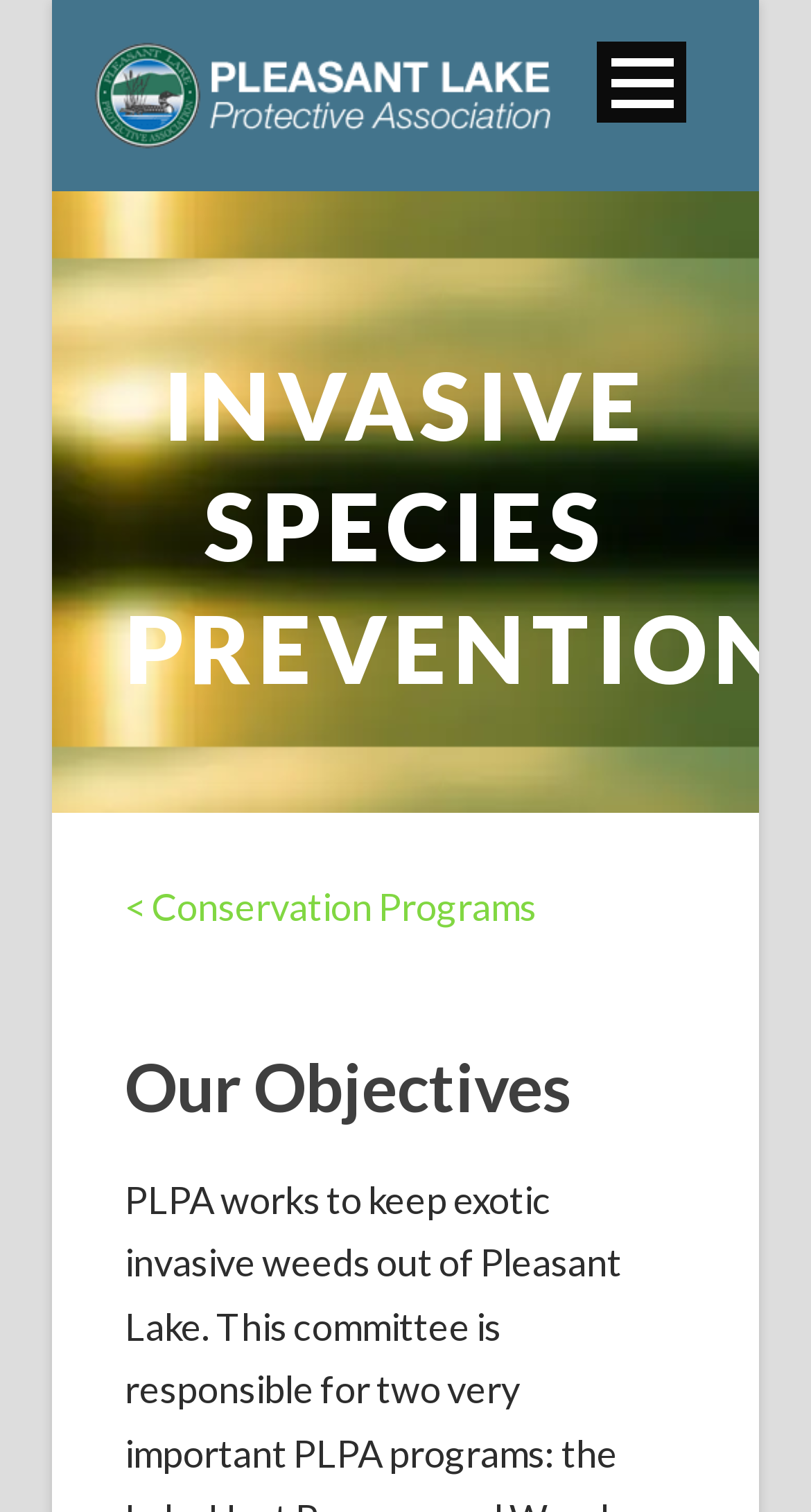Using the provided element description "View Packages", determine the bounding box coordinates of the UI element.

None